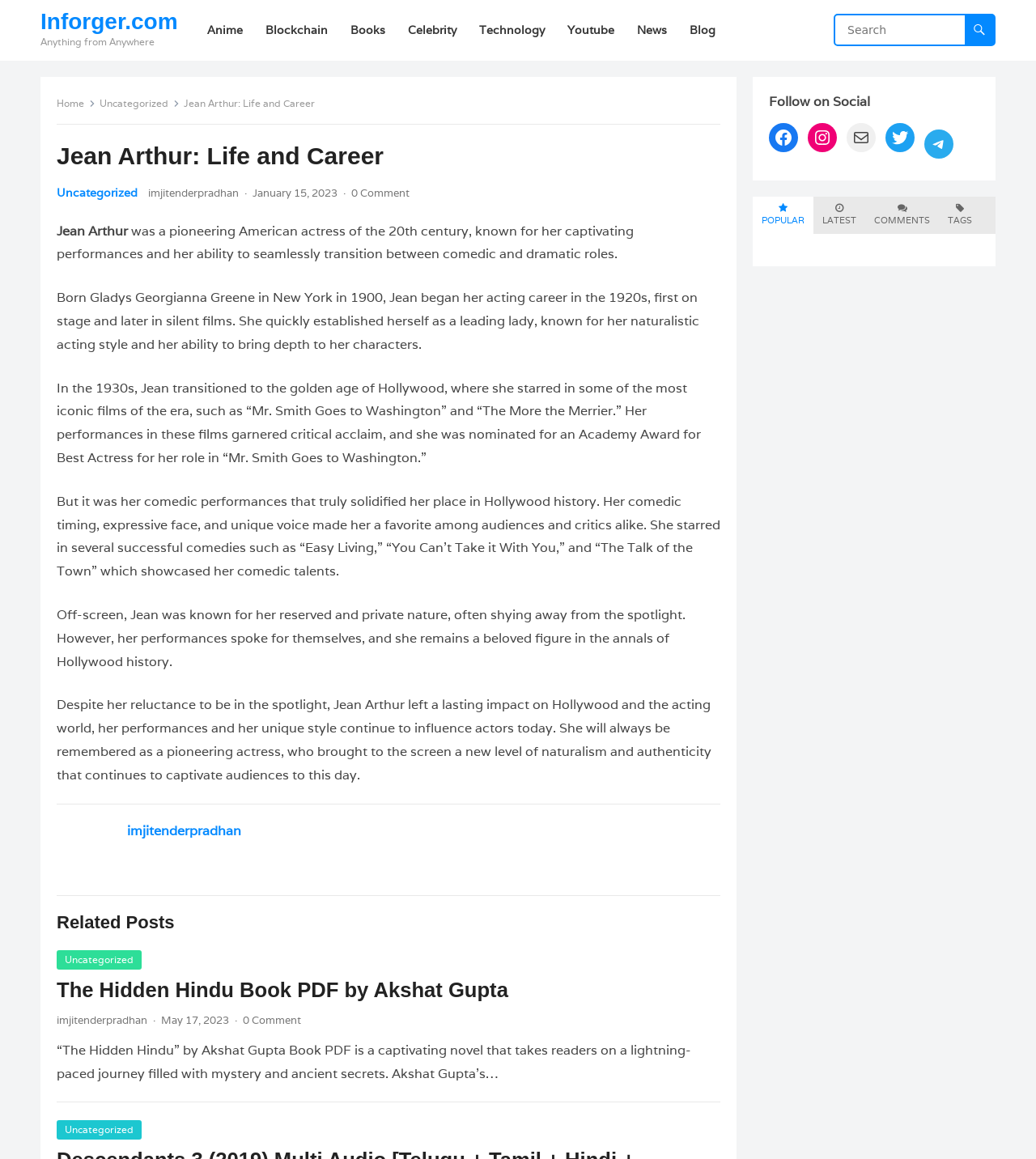What is the social media platform with a bird logo?
Using the screenshot, give a one-word or short phrase answer.

Twitter